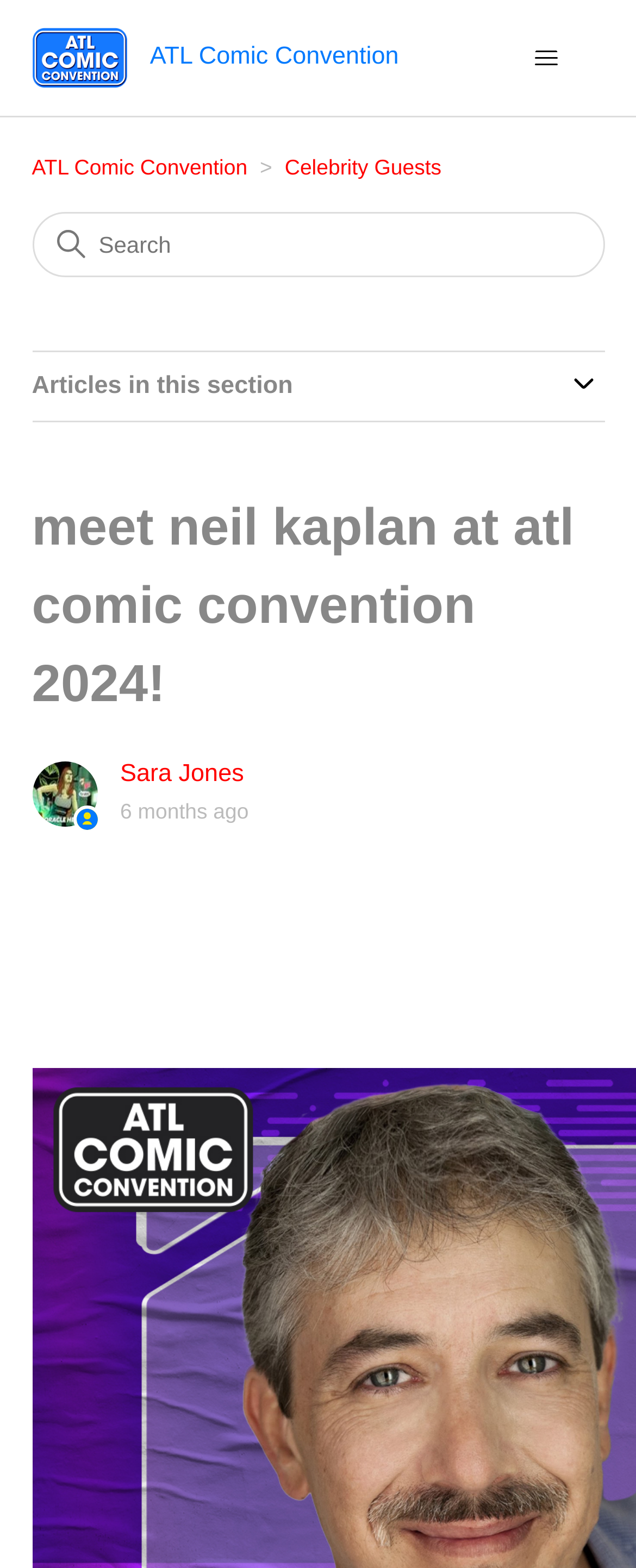Please determine the bounding box coordinates for the element with the description: "aria-label="Linkedin"".

None